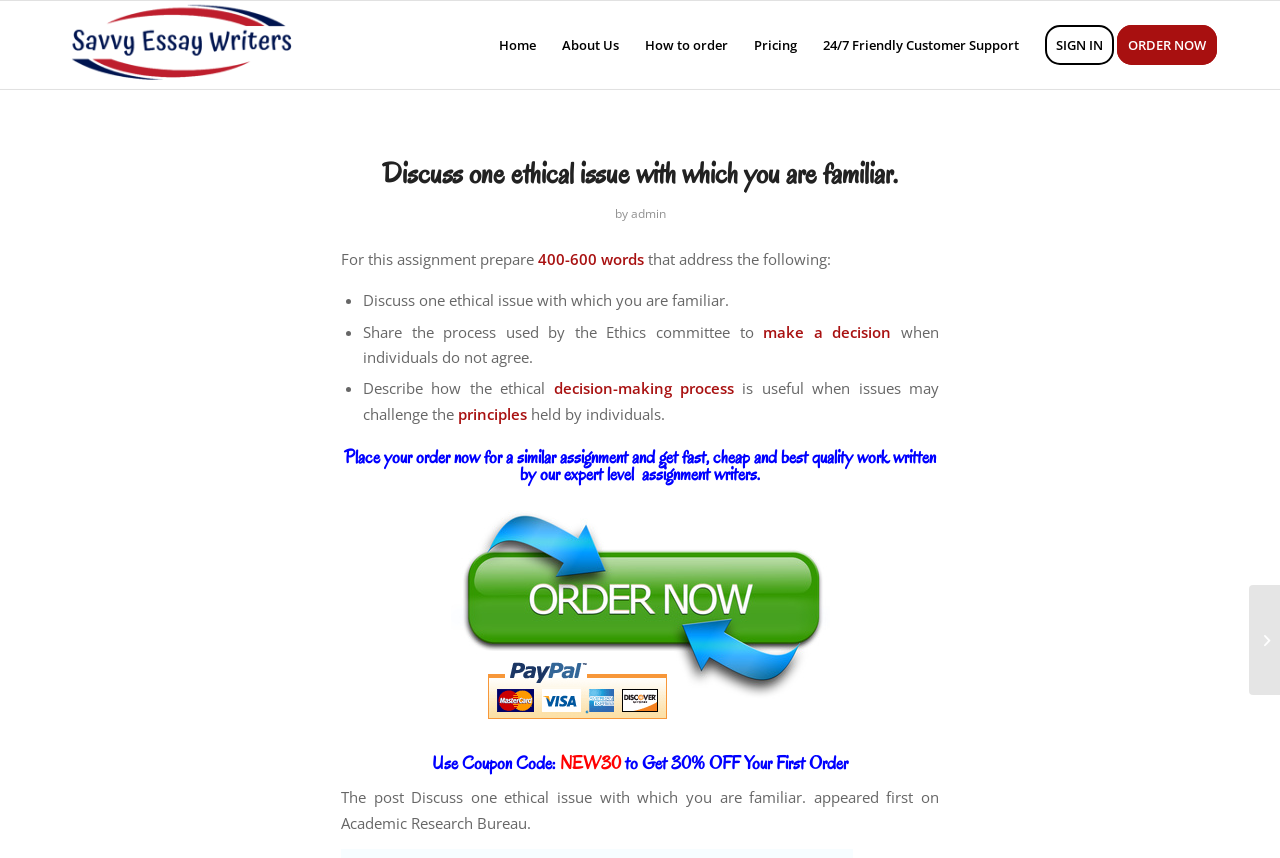Using the provided description How to order, find the bounding box coordinates for the UI element. Provide the coordinates in (top-left x, top-left y, bottom-right x, bottom-right y) format, ensuring all values are between 0 and 1.

[0.494, 0.001, 0.579, 0.104]